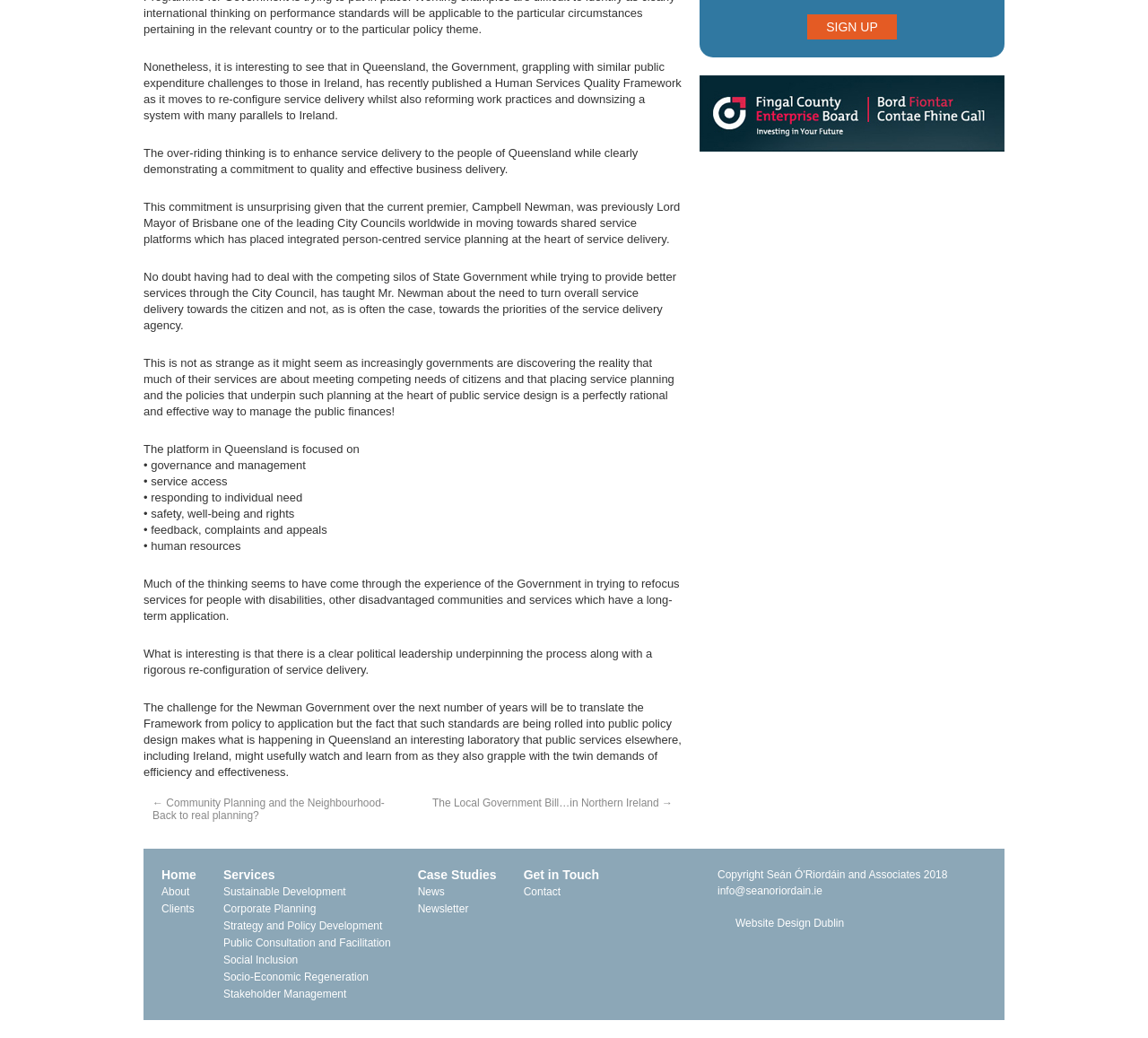Using the description "Website Design Dublin", locate and provide the bounding box of the UI element.

[0.625, 0.882, 0.735, 0.896]